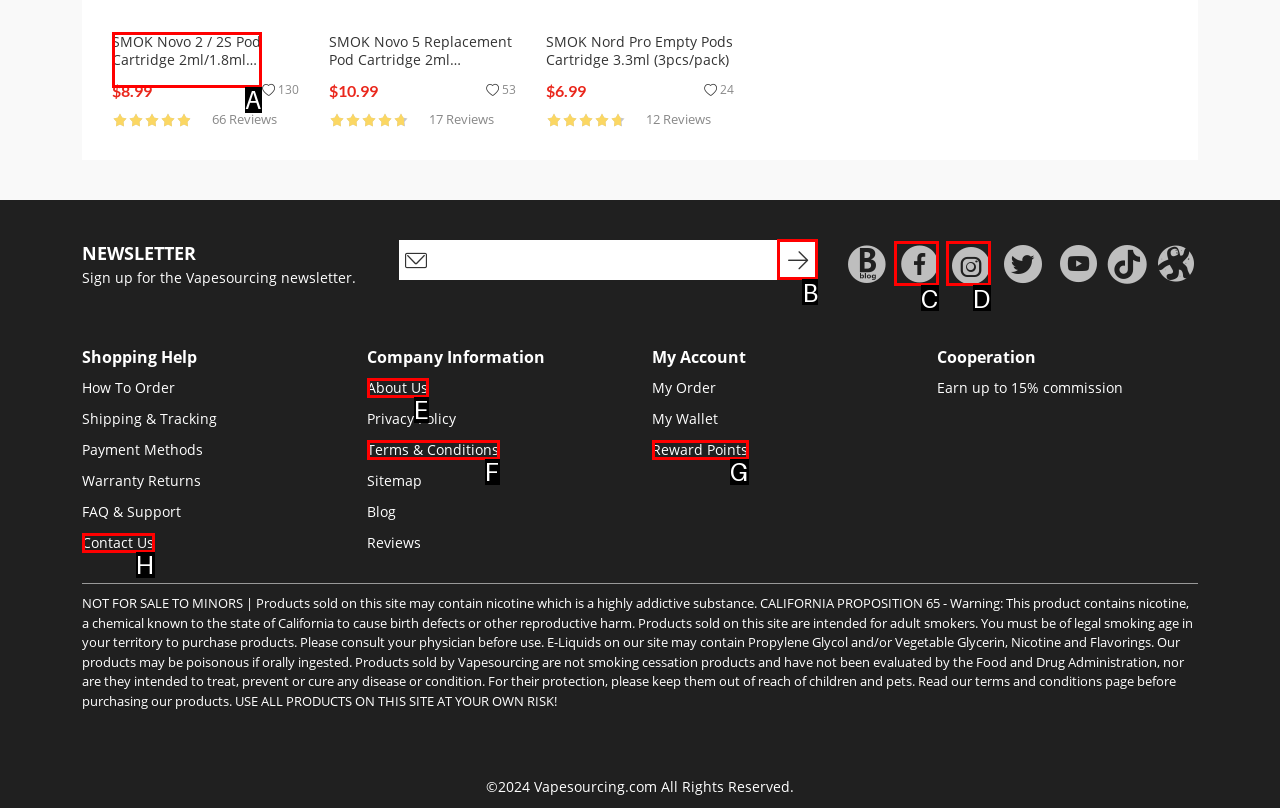Tell me which option I should click to complete the following task: View SMOK Novo 2 / 2S Pod Cartridge 2ml/1.8ml product details Answer with the option's letter from the given choices directly.

A